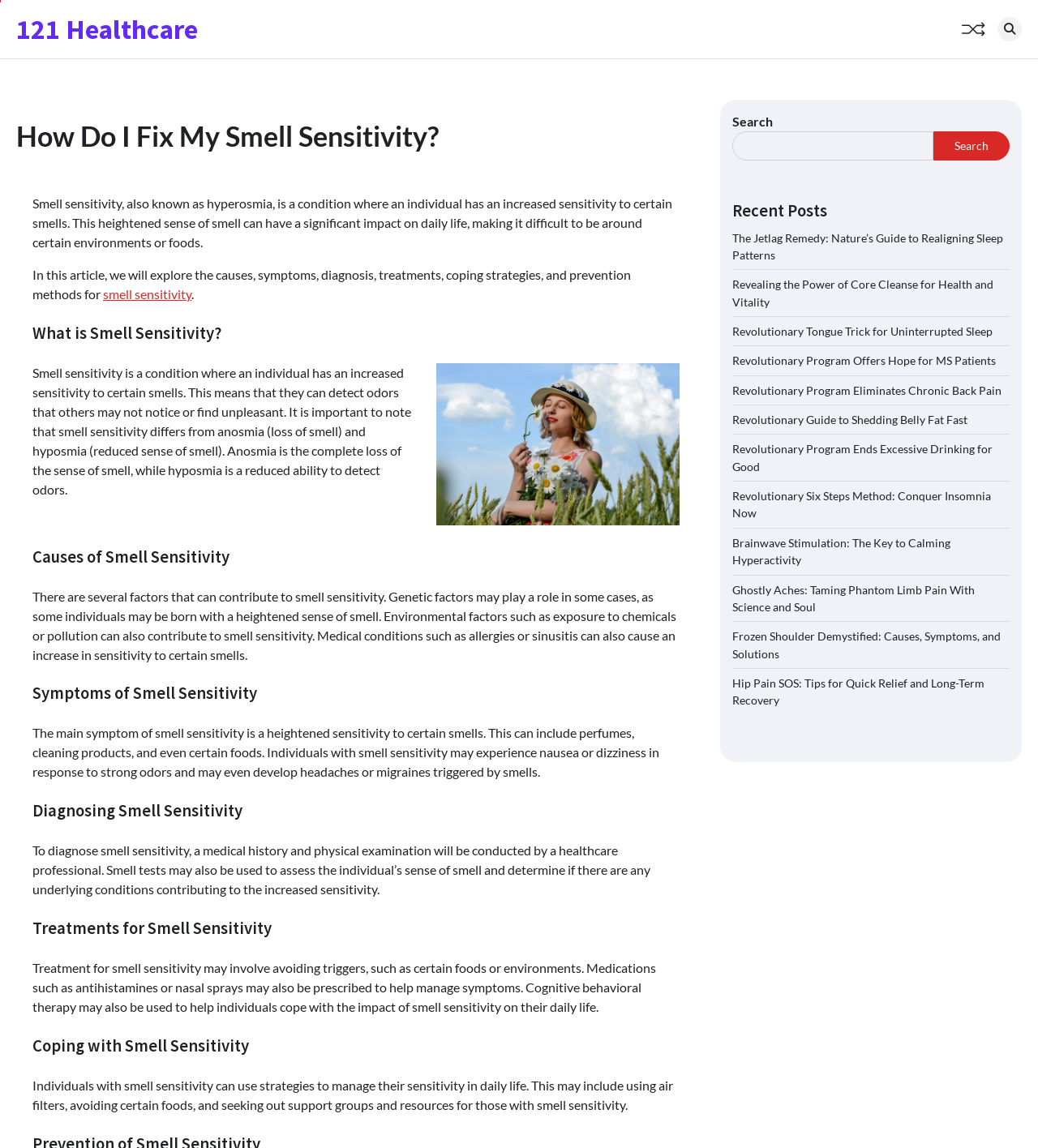Reply to the question with a single word or phrase:
What is the purpose of the search box?

To search the website